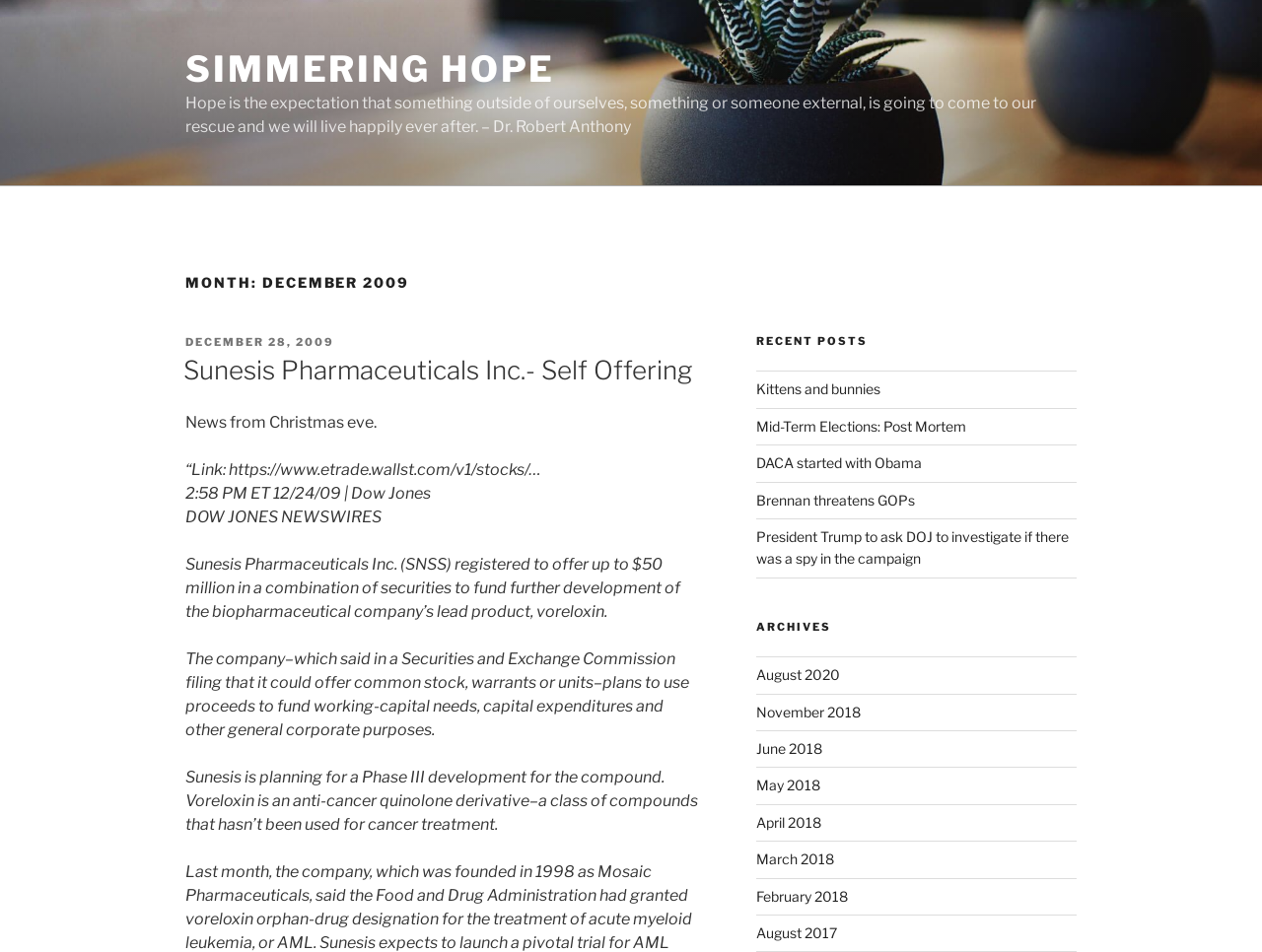Find the bounding box coordinates for the area that should be clicked to accomplish the instruction: "Visit 'Sunesis Pharmaceuticals Inc.- Self Offering'".

[0.145, 0.373, 0.548, 0.405]